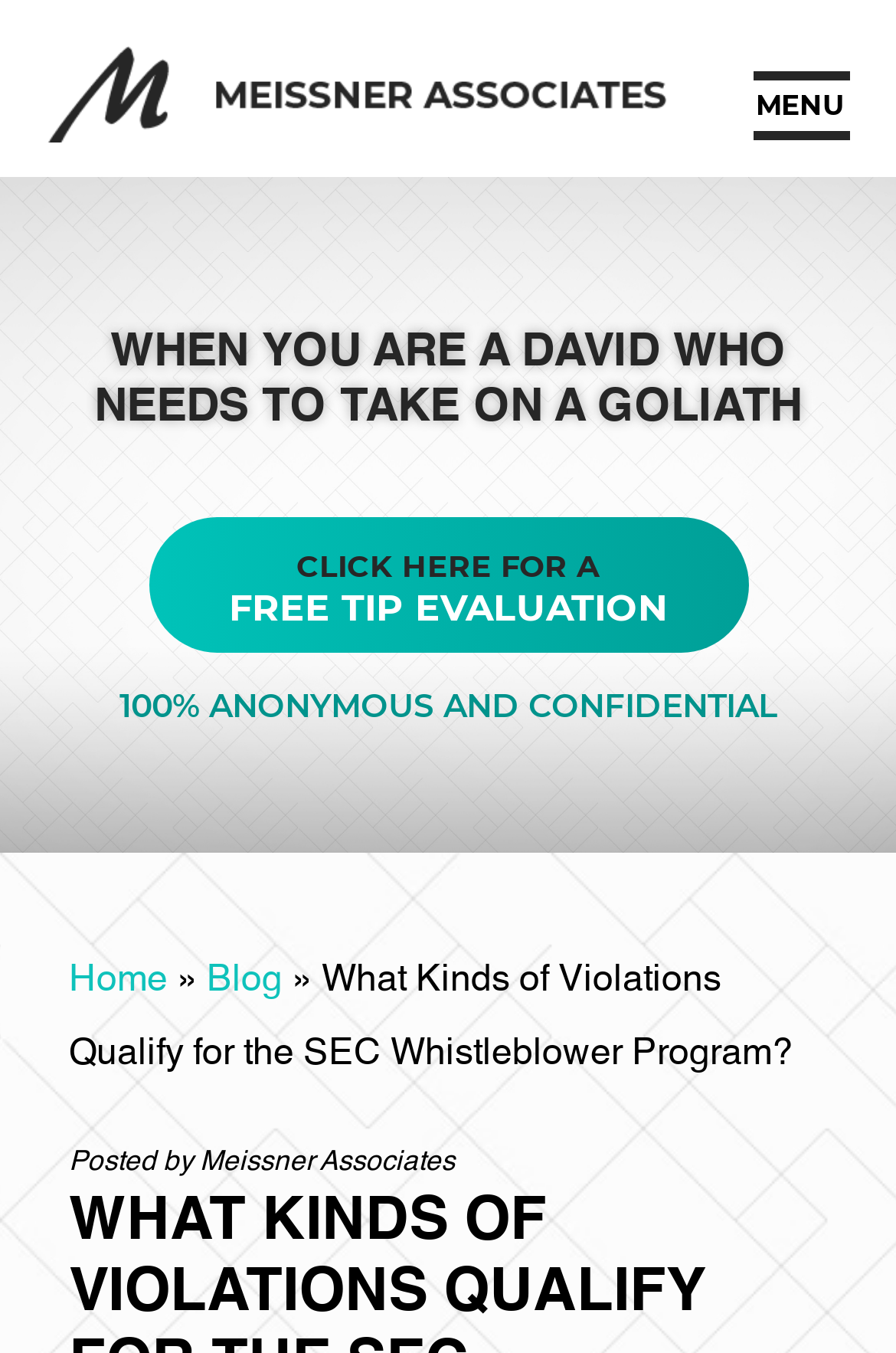What is the topic of the article?
From the details in the image, provide a complete and detailed answer to the question.

I looked at the static text section and found the title 'What Kinds of Violations Qualify for the SEC Whistleblower Program?'.